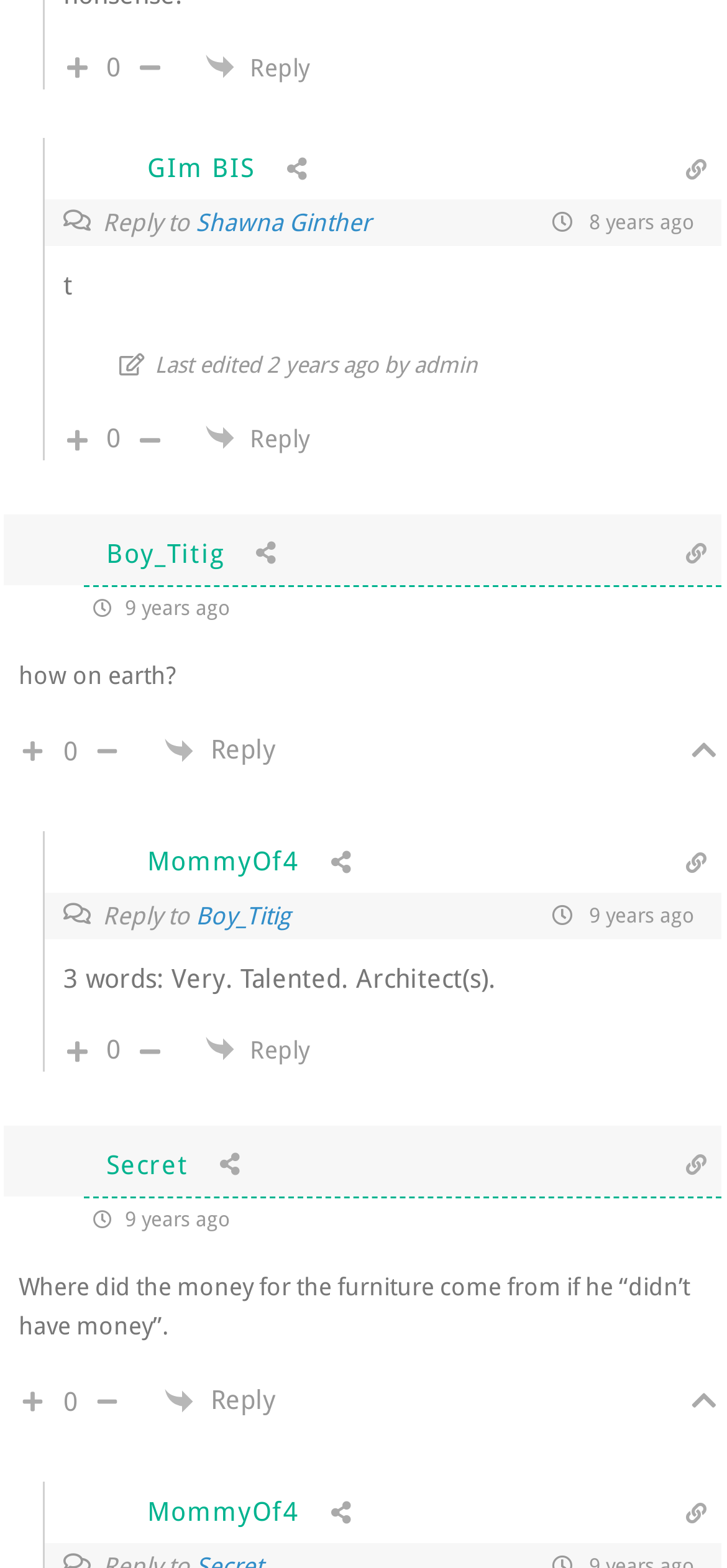Find the bounding box coordinates of the element to click in order to complete the given instruction: "Share on VKontakte."

[0.38, 0.055, 0.447, 0.074]